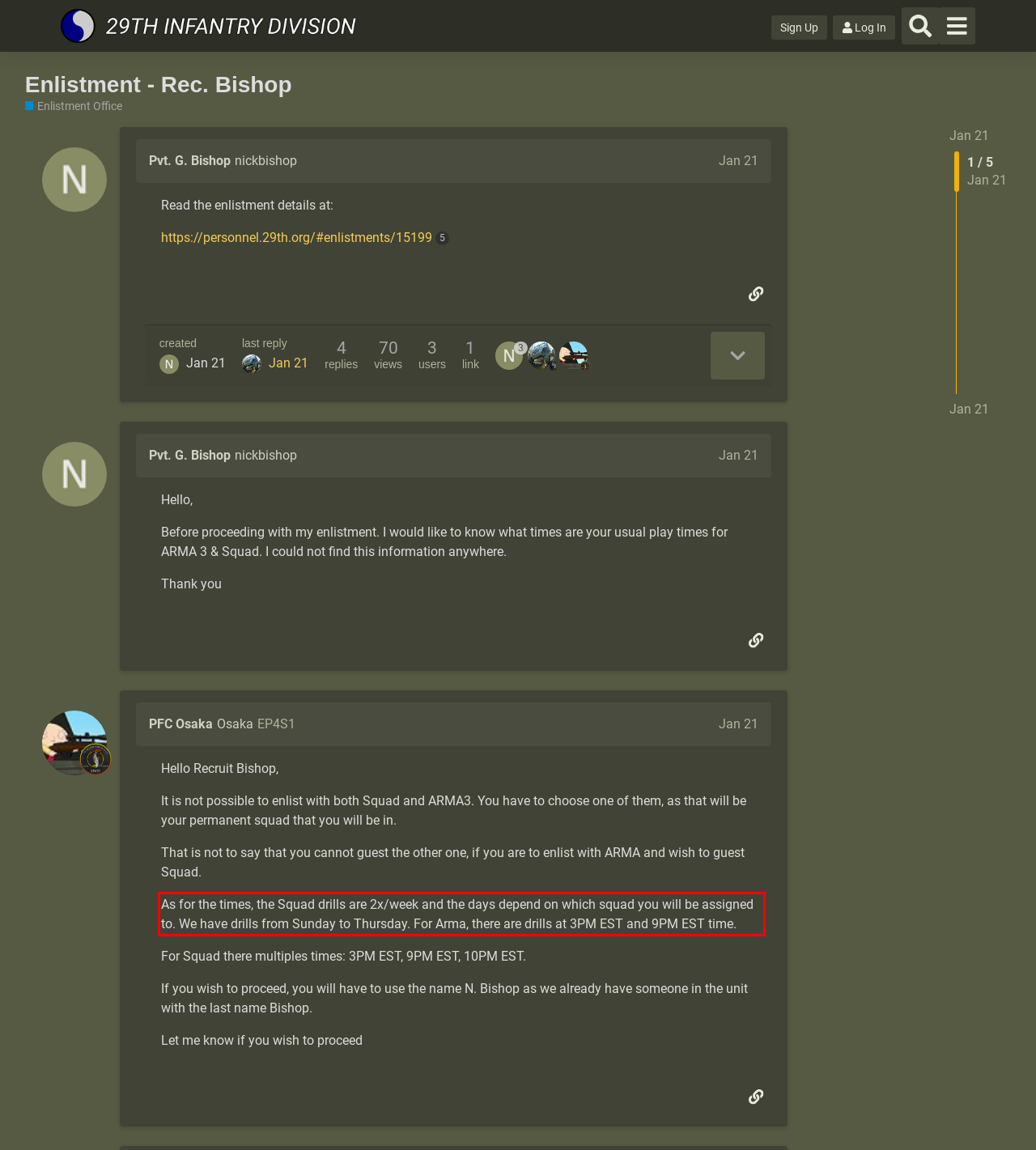Please extract the text content within the red bounding box on the webpage screenshot using OCR.

As for the times, the Squad drills are 2x/week and the days depend on which squad you will be assigned to. We have drills from Sunday to Thursday. For Arma, there are drills at 3PM EST and 9PM EST time.